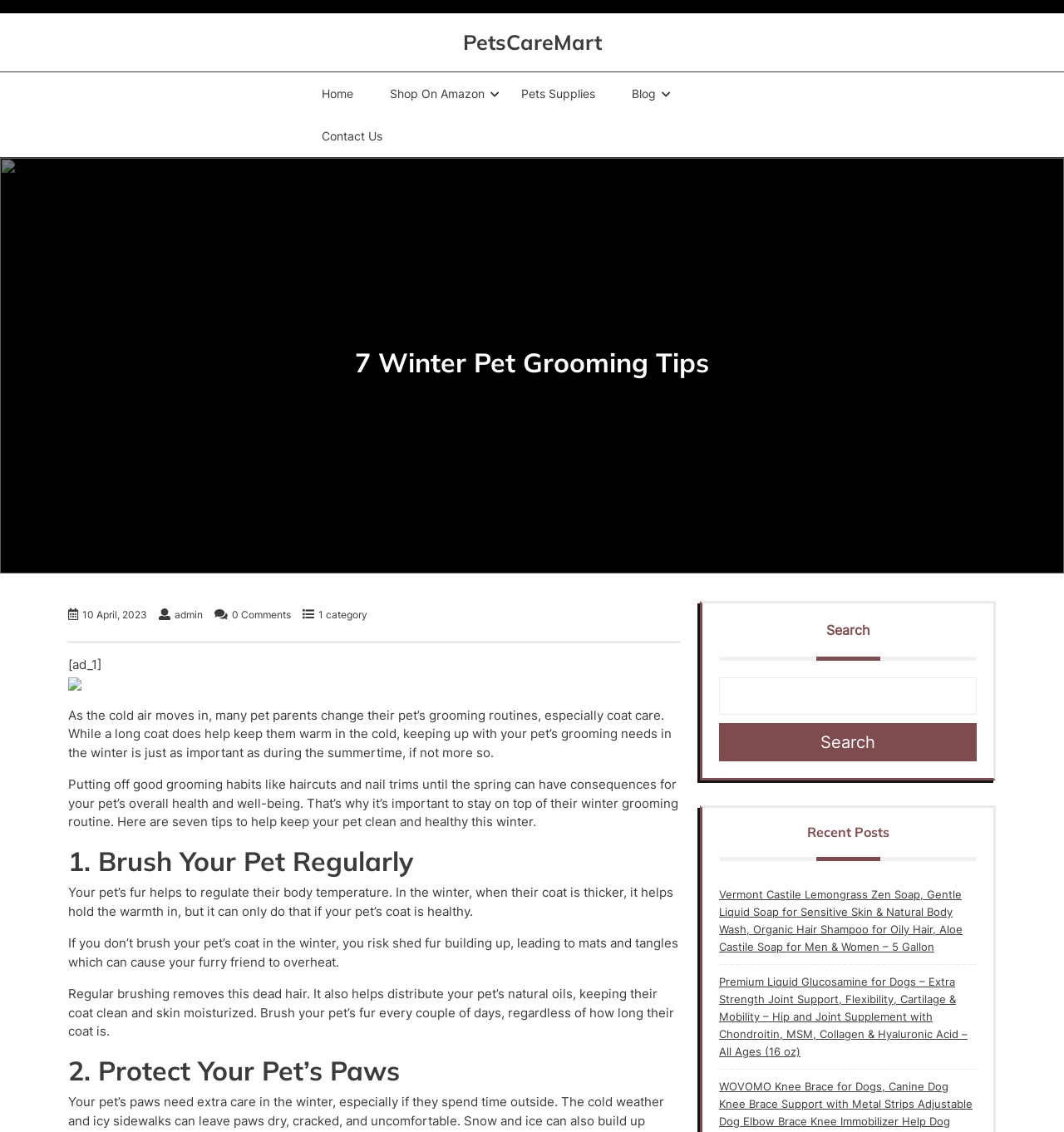Please identify the coordinates of the bounding box for the clickable region that will accomplish this instruction: "Click on the 'Home' link".

[0.287, 0.064, 0.348, 0.101]